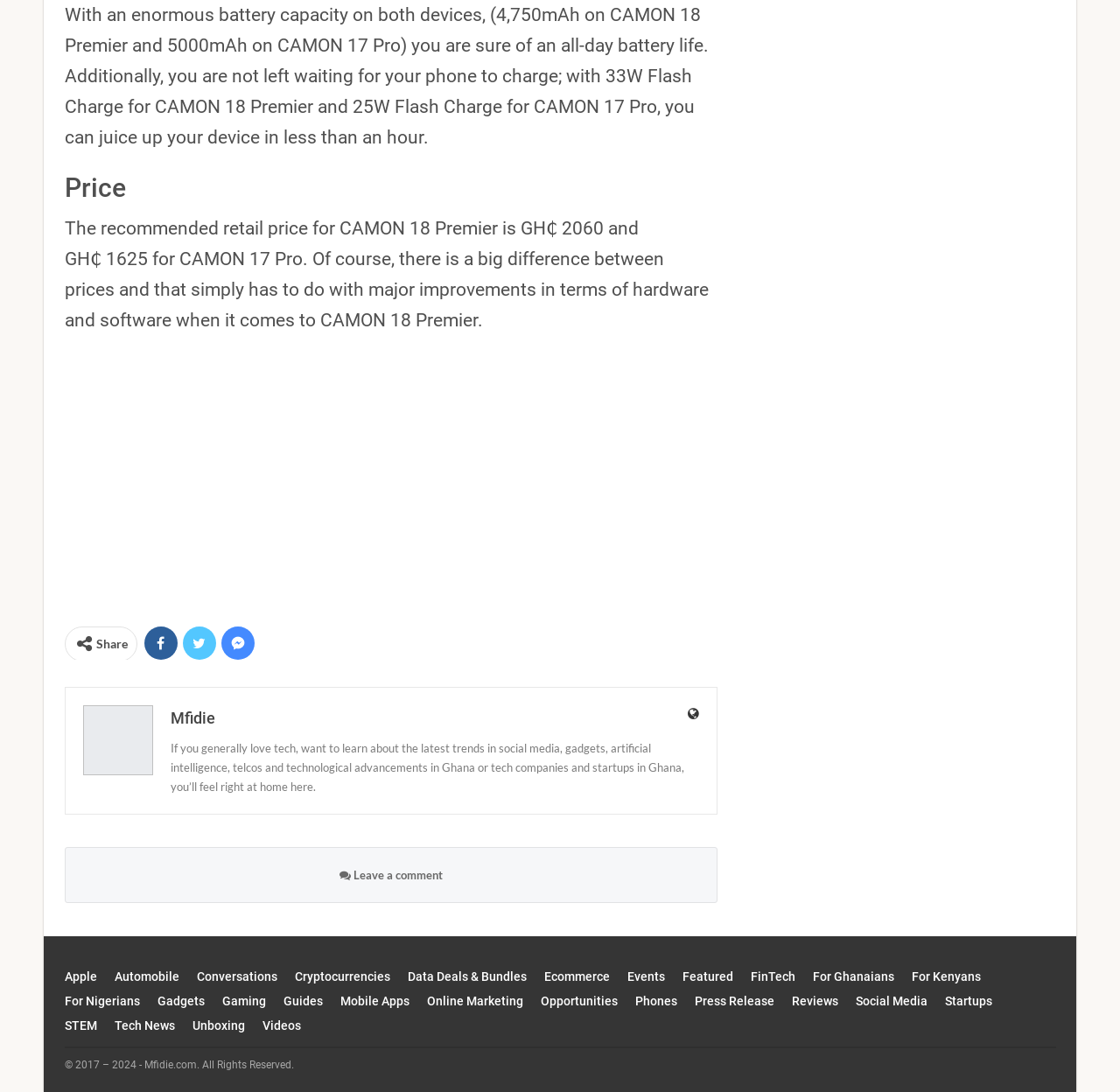Determine the bounding box coordinates for the region that must be clicked to execute the following instruction: "Leave a comment".

[0.303, 0.795, 0.395, 0.808]